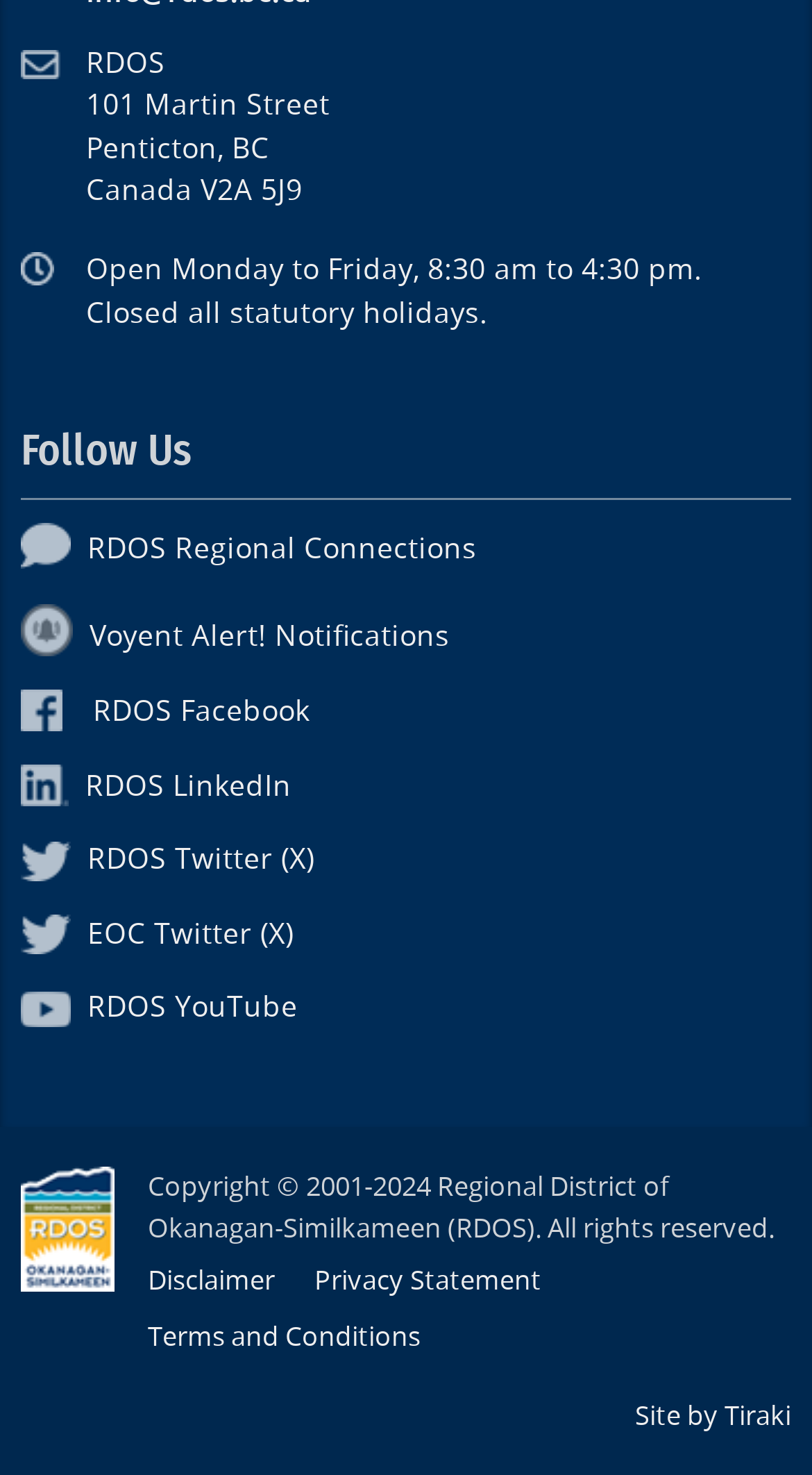Please specify the bounding box coordinates of the clickable region to carry out the following instruction: "Read the Disclaimer". The coordinates should be four float numbers between 0 and 1, in the format [left, top, right, bottom].

[0.182, 0.853, 0.379, 0.885]